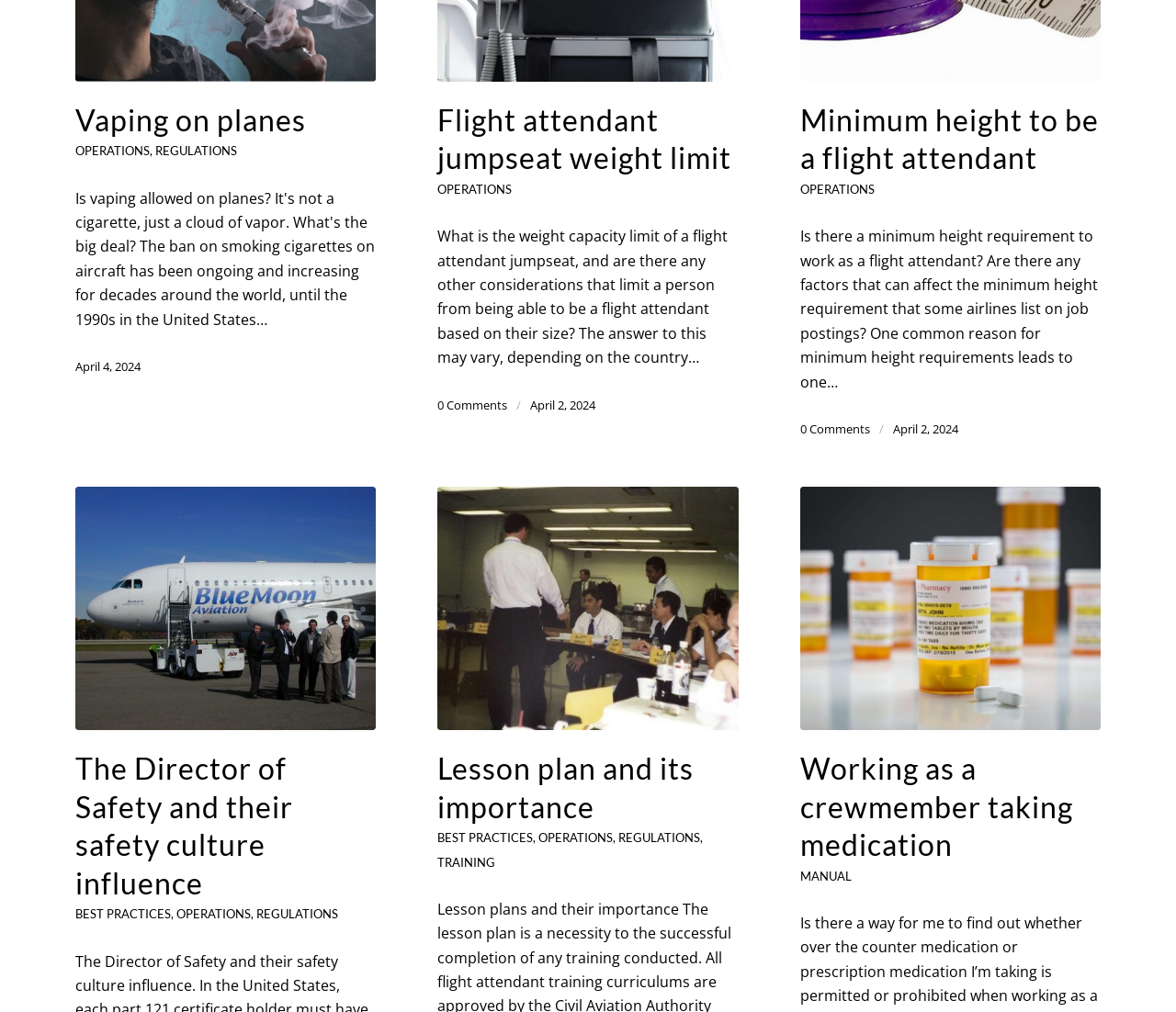Specify the bounding box coordinates of the area to click in order to execute this command: 'Sign up for an account'. The coordinates should consist of four float numbers ranging from 0 to 1, and should be formatted as [left, top, right, bottom].

None